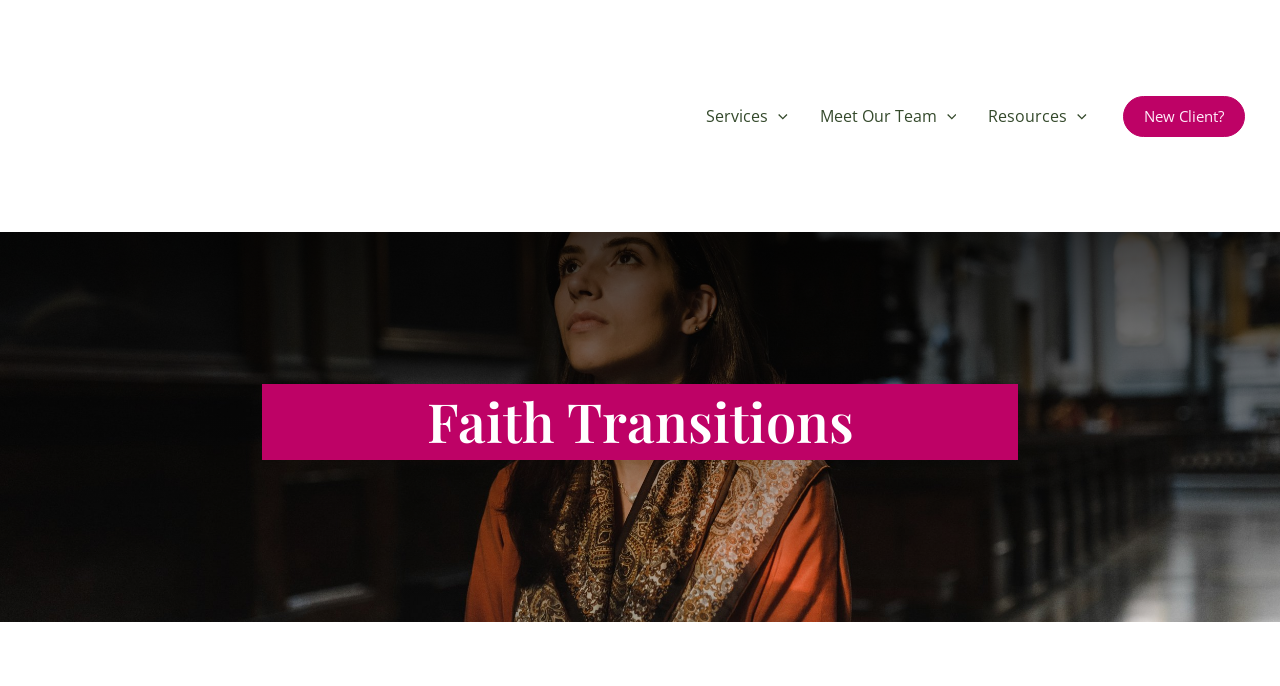Identify the bounding box for the UI element described as: "Services". The coordinates should be four float numbers between 0 and 1, i.e., [left, top, right, bottom].

[0.539, 0.147, 0.628, 0.191]